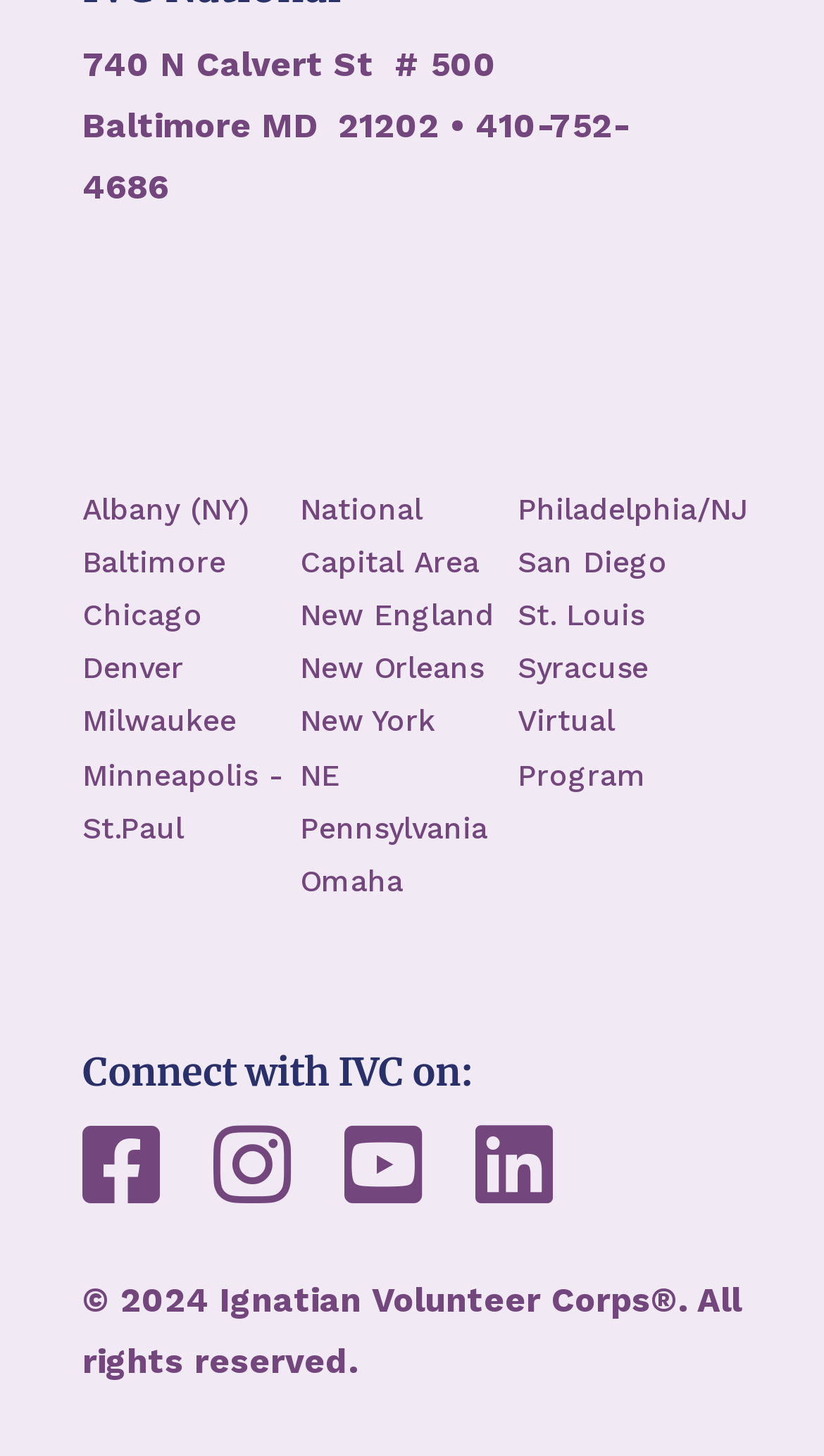Using the details in the image, give a detailed response to the question below:
How many locations are listed on the webpage?

The locations are listed as links on the webpage, and by counting them, we can see that there are 17 locations listed, including Albany, Baltimore, Chicago, and others.